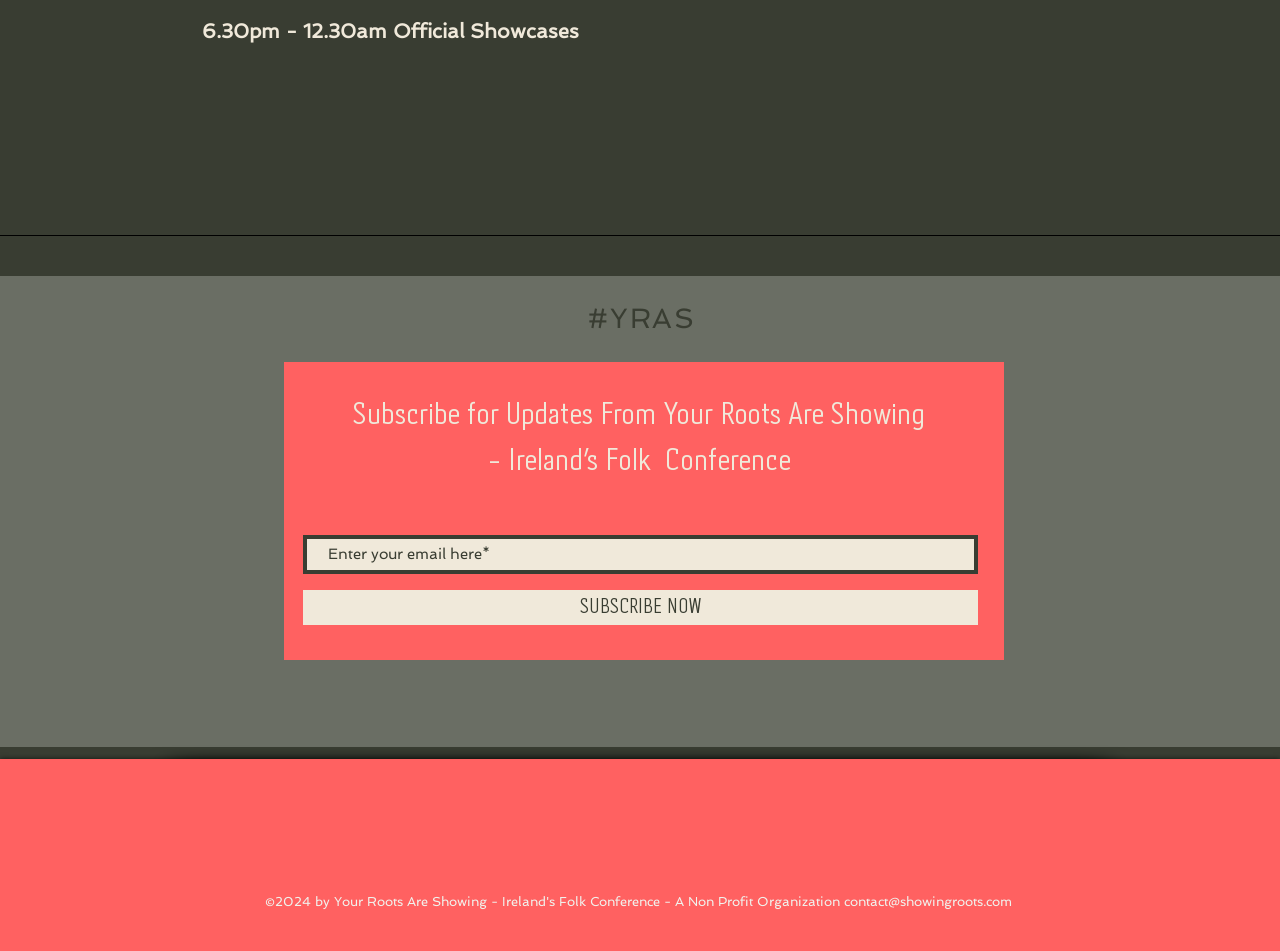What is the purpose of the textbox?
Provide a fully detailed and comprehensive answer to the question.

The textbox is labeled 'Enter your email here*' and is required, indicating that it is used to input an email address, likely for subscription or newsletter purposes.